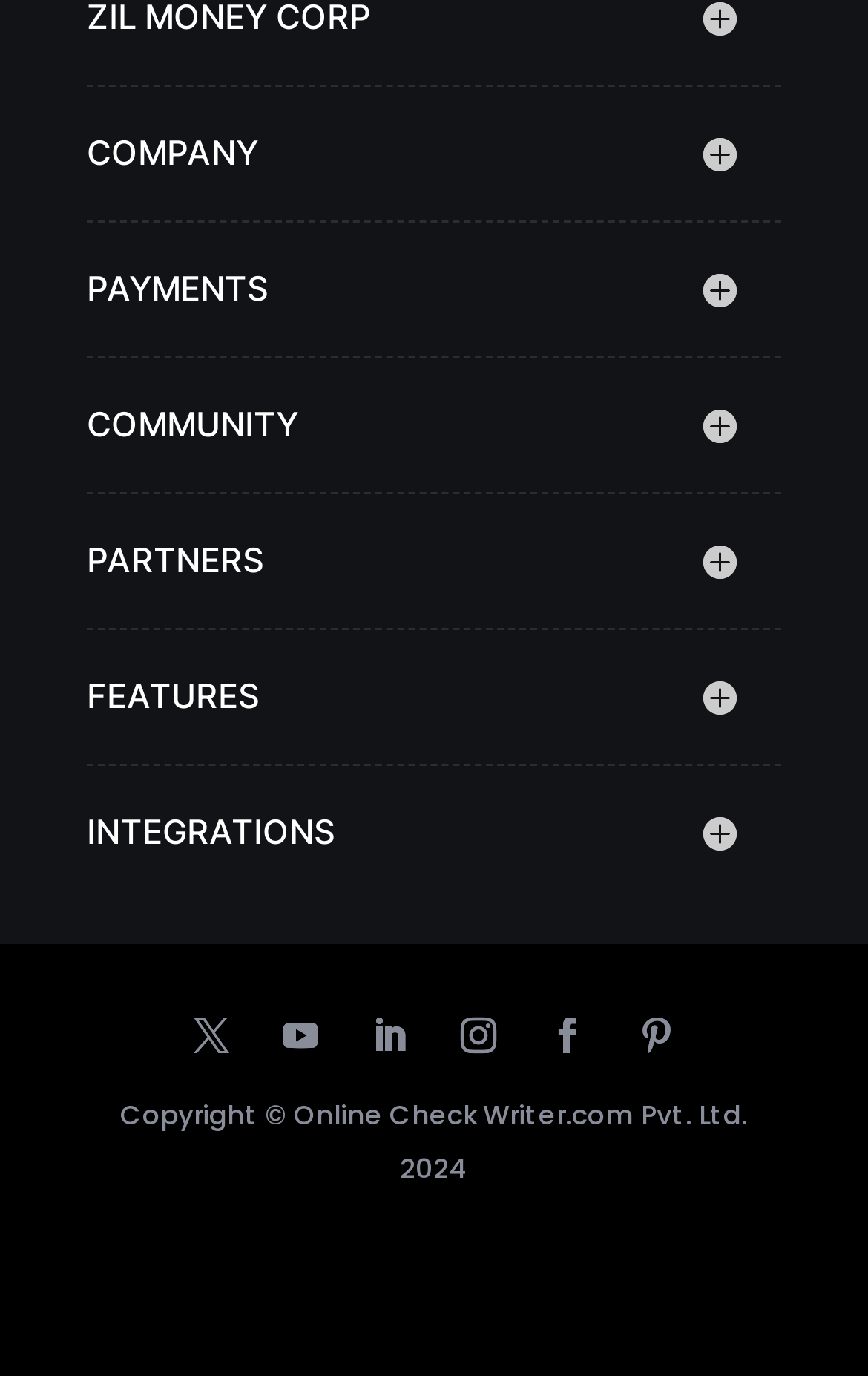Based on the element description, predict the bounding box coordinates (top-left x, top-left y, bottom-right x, bottom-right y) for the UI element in the screenshot: Follow

[0.305, 0.727, 0.387, 0.778]